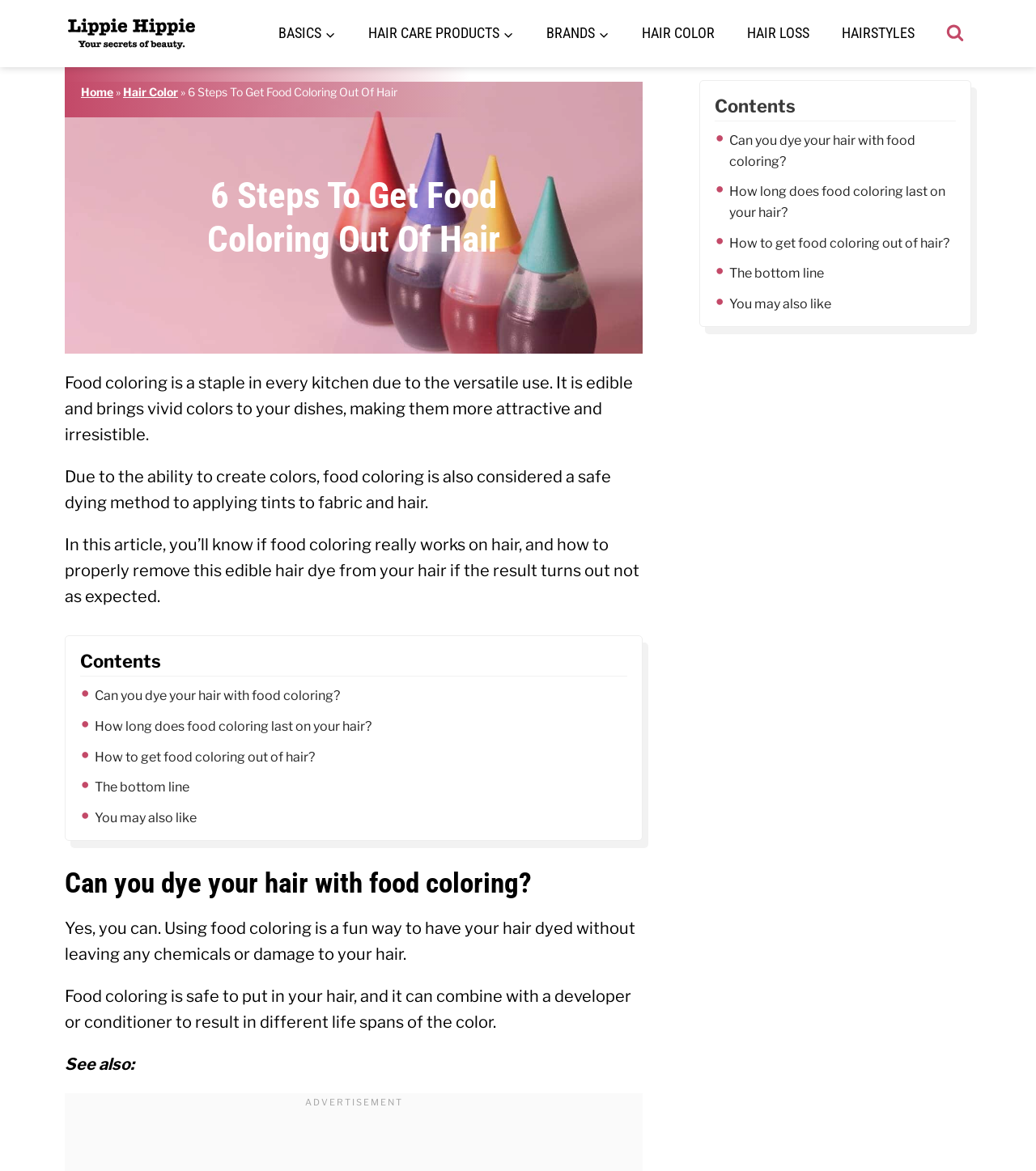Could you indicate the bounding box coordinates of the region to click in order to complete this instruction: "Read the article about Can you dye your hair with food coloring?".

[0.077, 0.586, 0.605, 0.603]